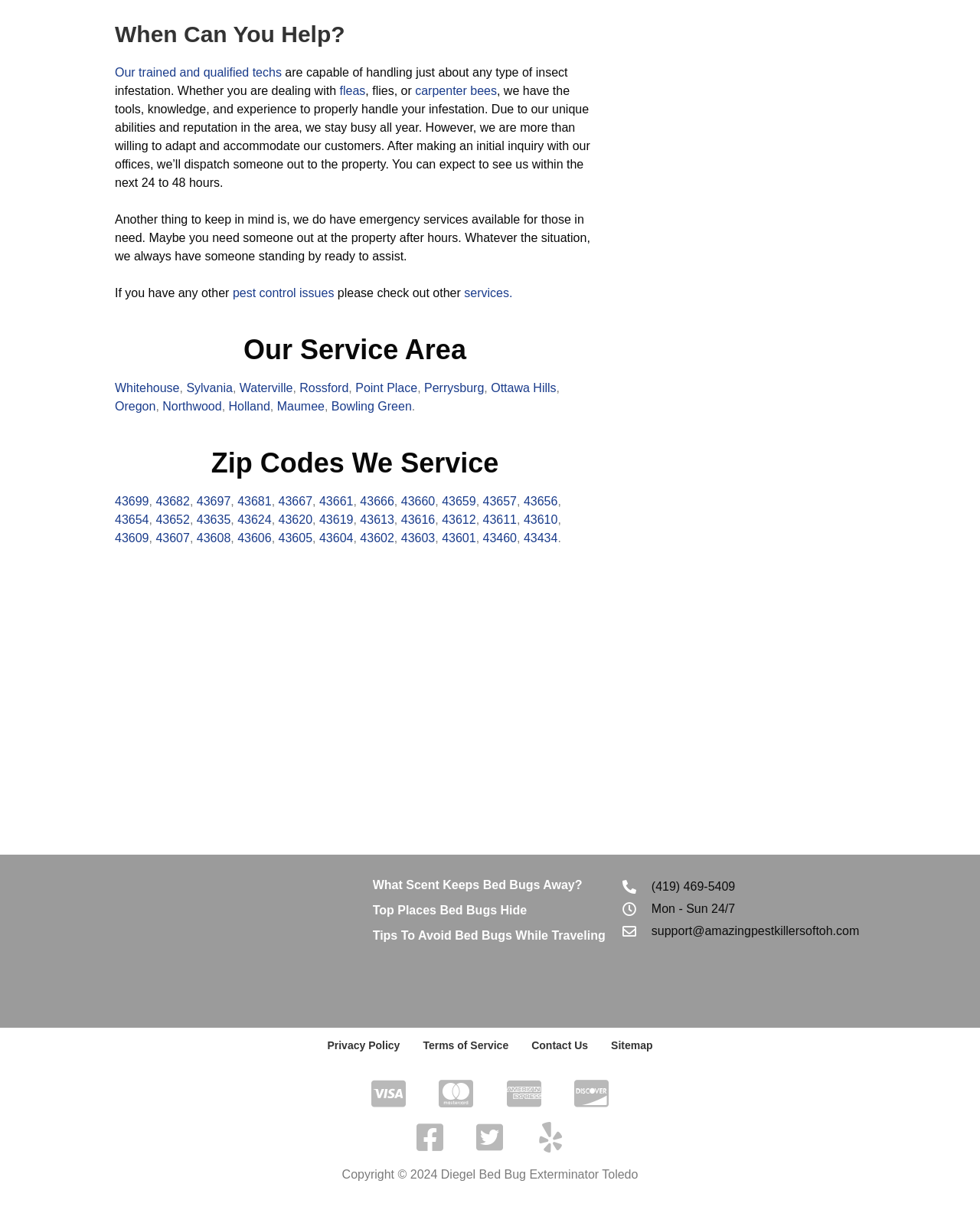Please find the bounding box coordinates of the element's region to be clicked to carry out this instruction: "Find services in '43699'".

[0.117, 0.409, 0.152, 0.419]